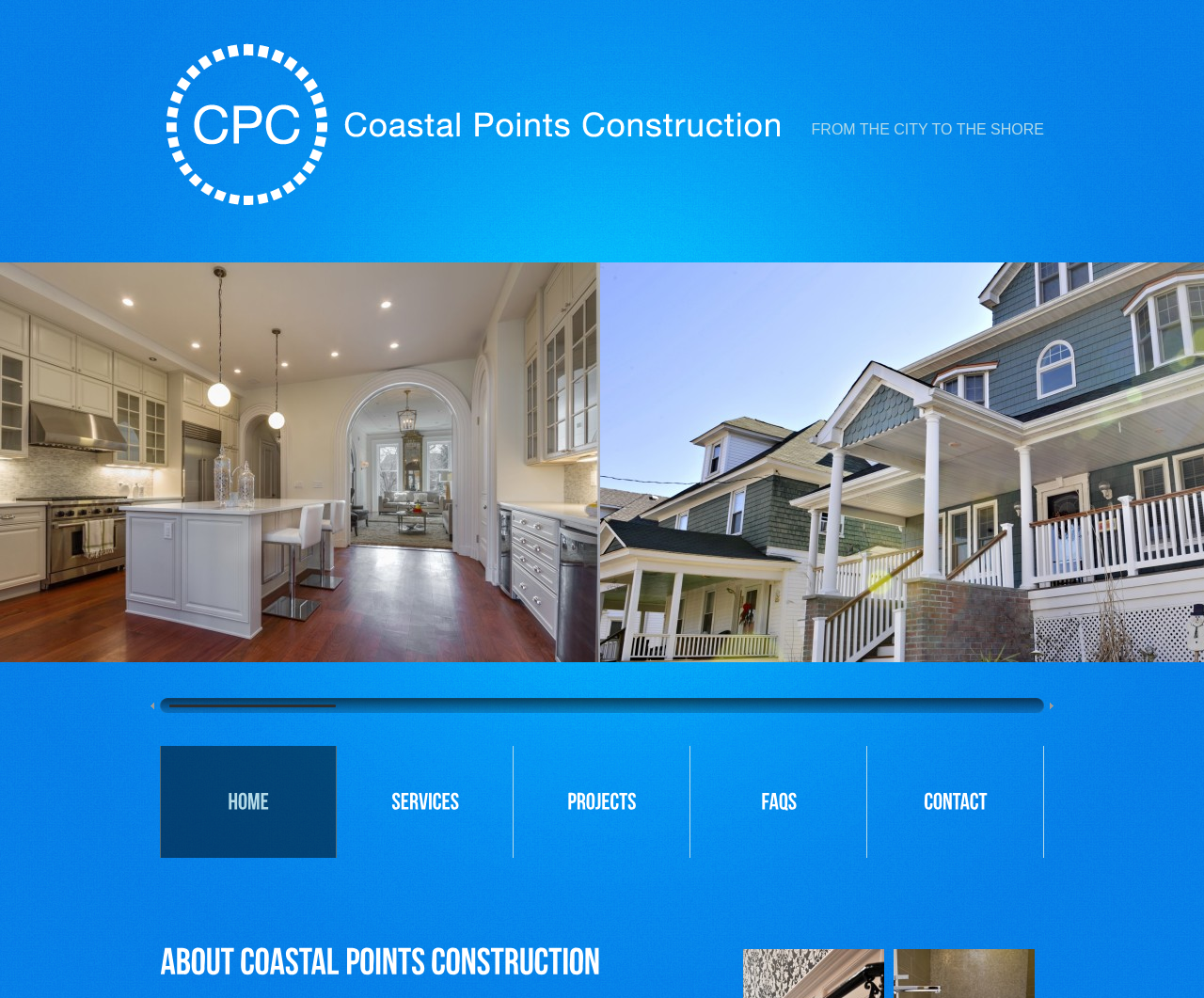Answer the following in one word or a short phrase: 
What are the main sections of the website?

HOME, SERVICES, PROJECTS, FAQS, CONTACT